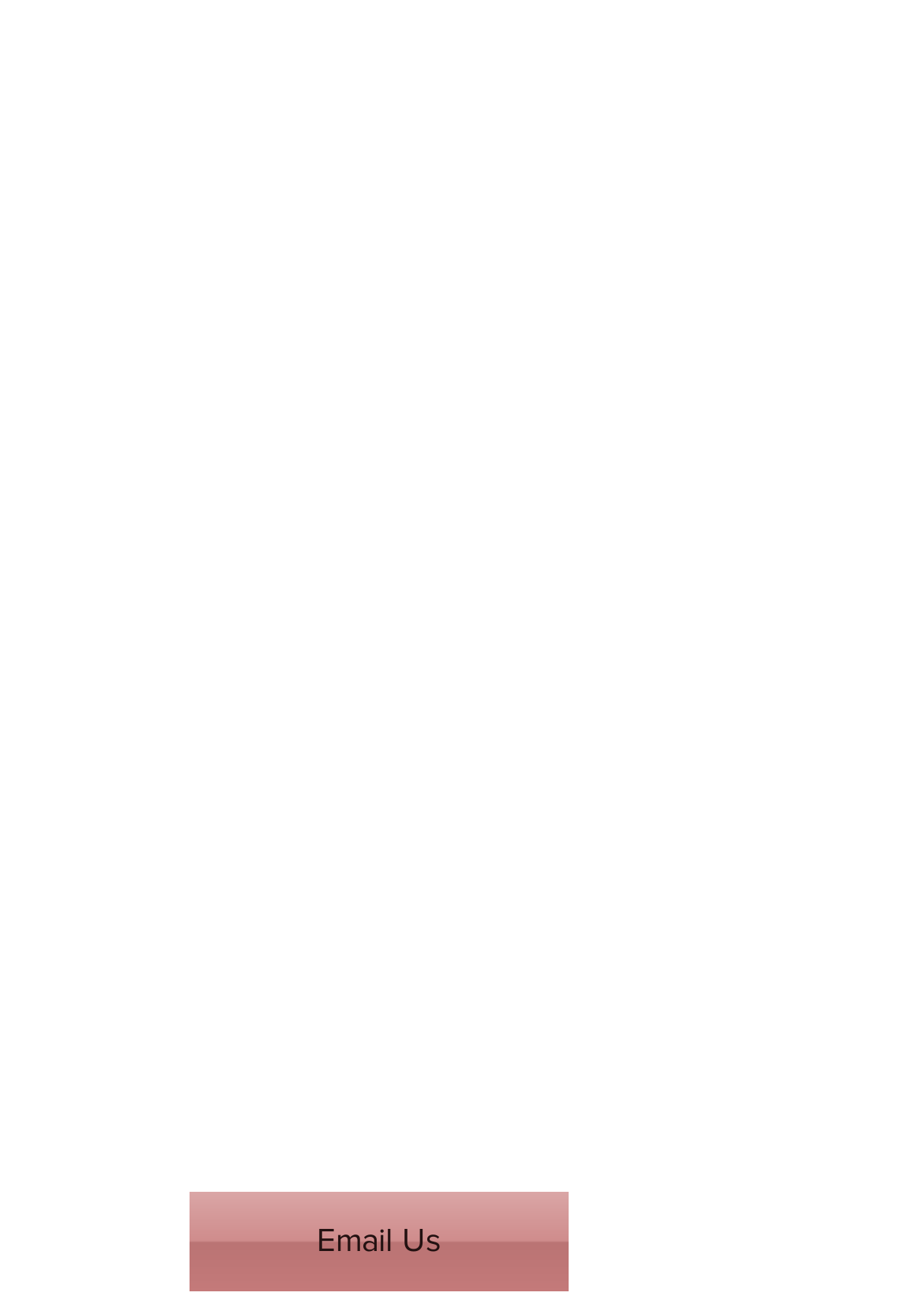Provide a short answer to the following question with just one word or phrase: What is the address?

5504 BIG TYLER ROAD, CHARLESTON, WV 25313-1398